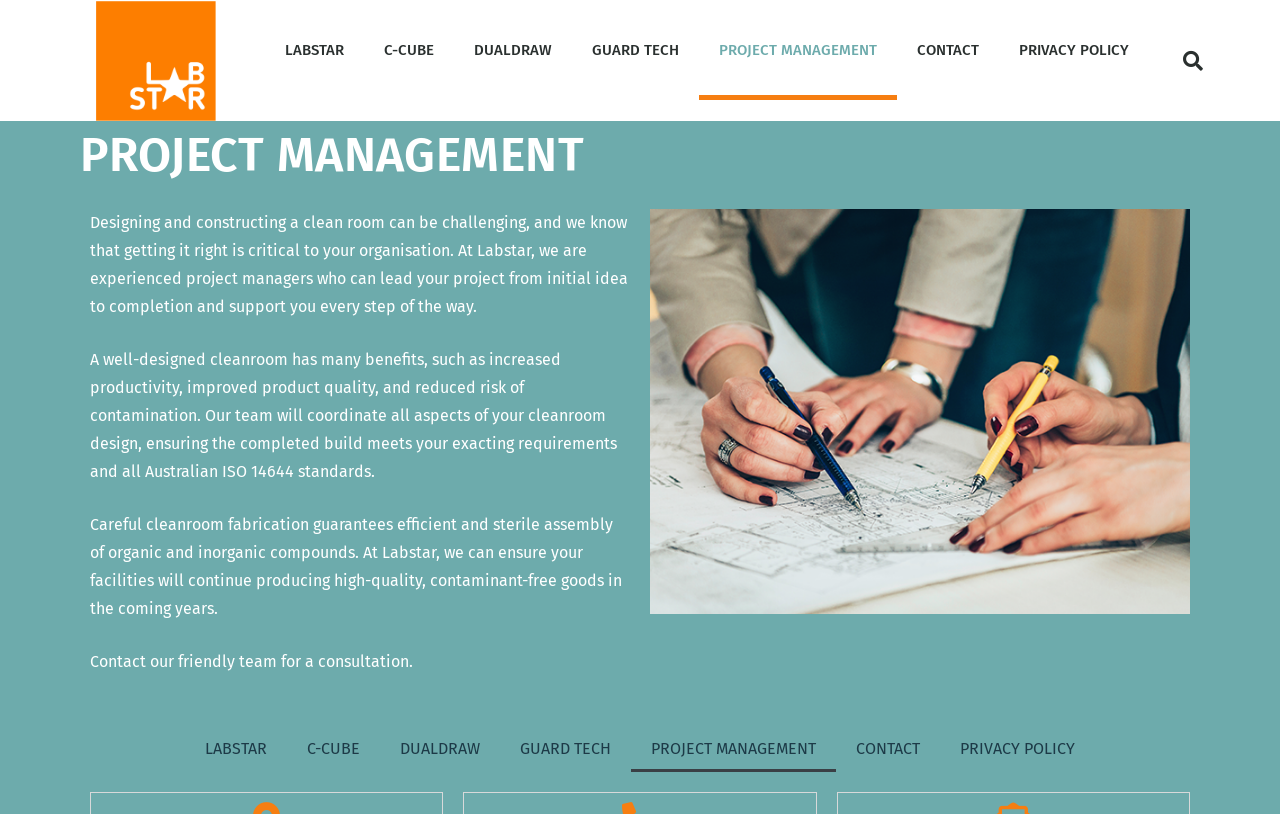What is the purpose of careful cleanroom fabrication?
Could you answer the question with a detailed and thorough explanation?

The third paragraph of text on the webpage mentions that careful cleanroom fabrication guarantees efficient and sterile assembly of organic and inorganic compounds.